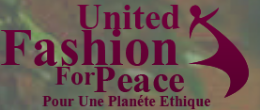Create an elaborate description of the image, covering every aspect.

The image prominently features the logo of "United Fashion For Peace," presented in a deep burgundy color against a softly blurred background. The logo displays a stylized silhouette of a figure, symbolizing unity and fashion, alongside the organization's name in a bold font. Below, the phrase "Pour Une Planète Ethique" translates to "For an Ethical Planet," emphasizing the organization’s commitment to ethical fashion practices and cultural values. This visual representation encapsulates the essence of the initiative, aiming to promote peace through fashion while celebrating cultural diversity and sustainability.